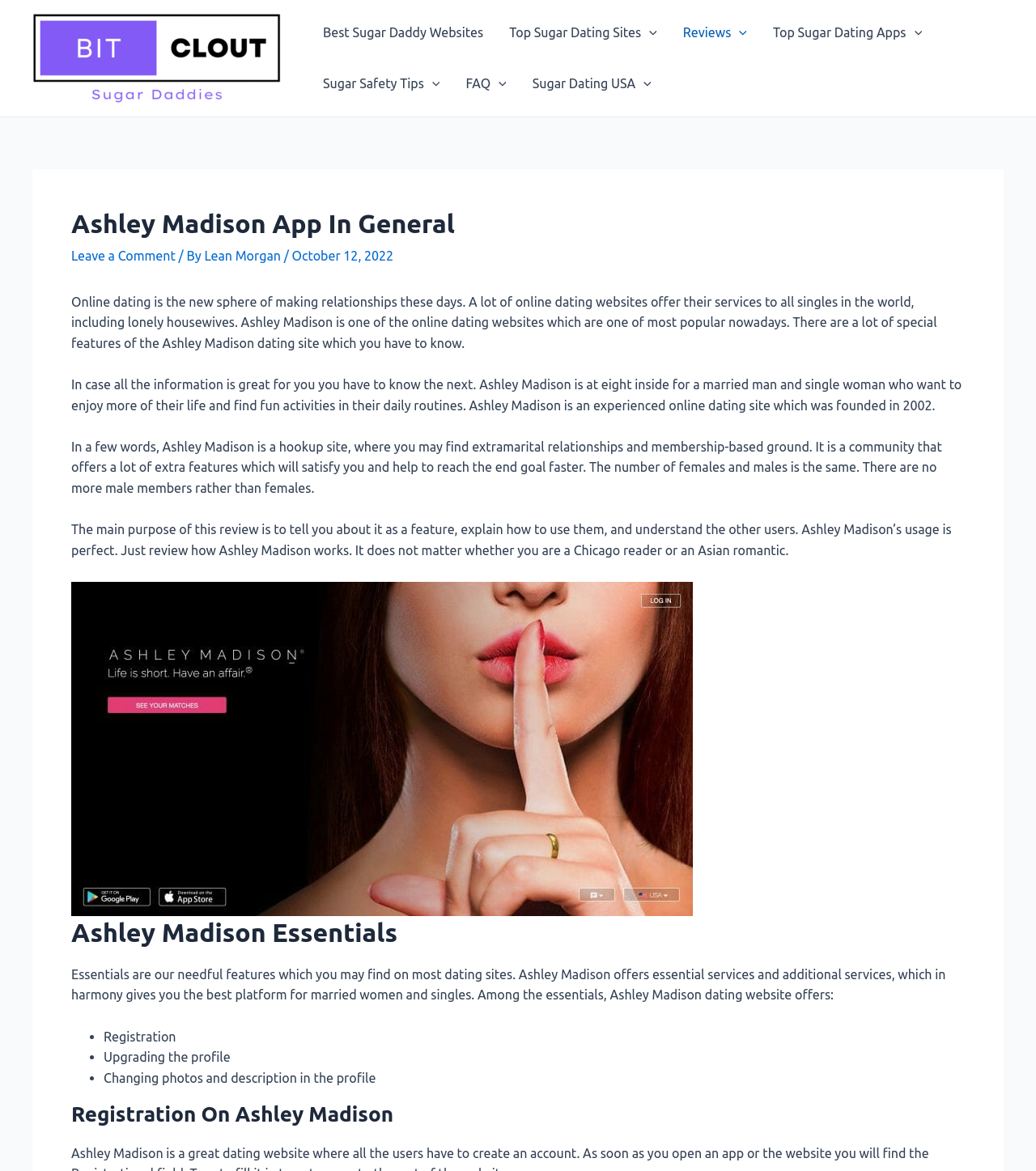Identify the bounding box of the UI element described as follows: "parent_node: FAQ aria-label="Menu Toggle"". Provide the coordinates as four float numbers in the range of 0 to 1 [left, top, right, bottom].

[0.474, 0.05, 0.489, 0.093]